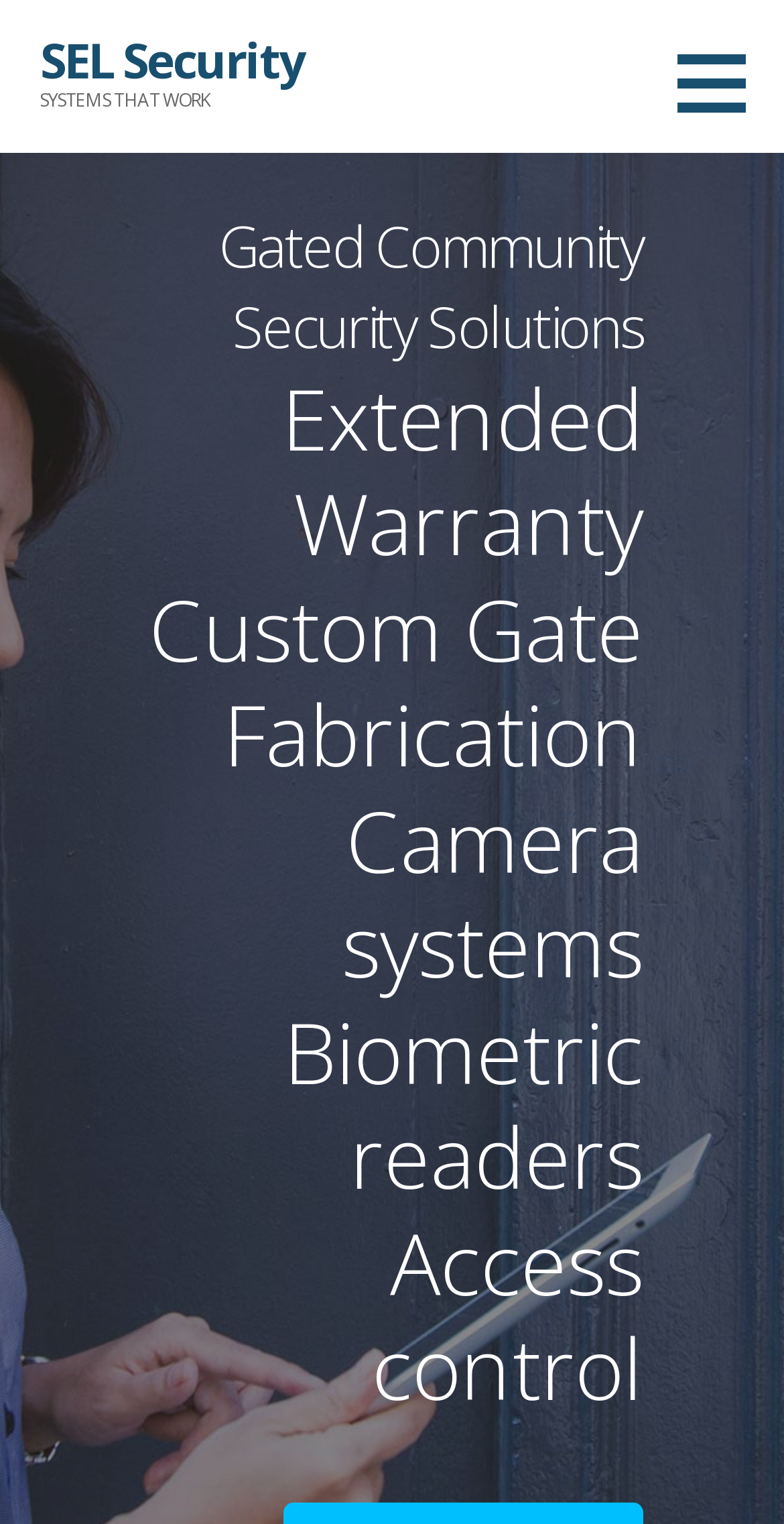What type of security solutions are offered?
Please provide a comprehensive and detailed answer to the question.

Based on the webpage, I can see that the heading 'Gated Community Security Solutions' is present, which suggests that the website offers security solutions specifically for gated communities.